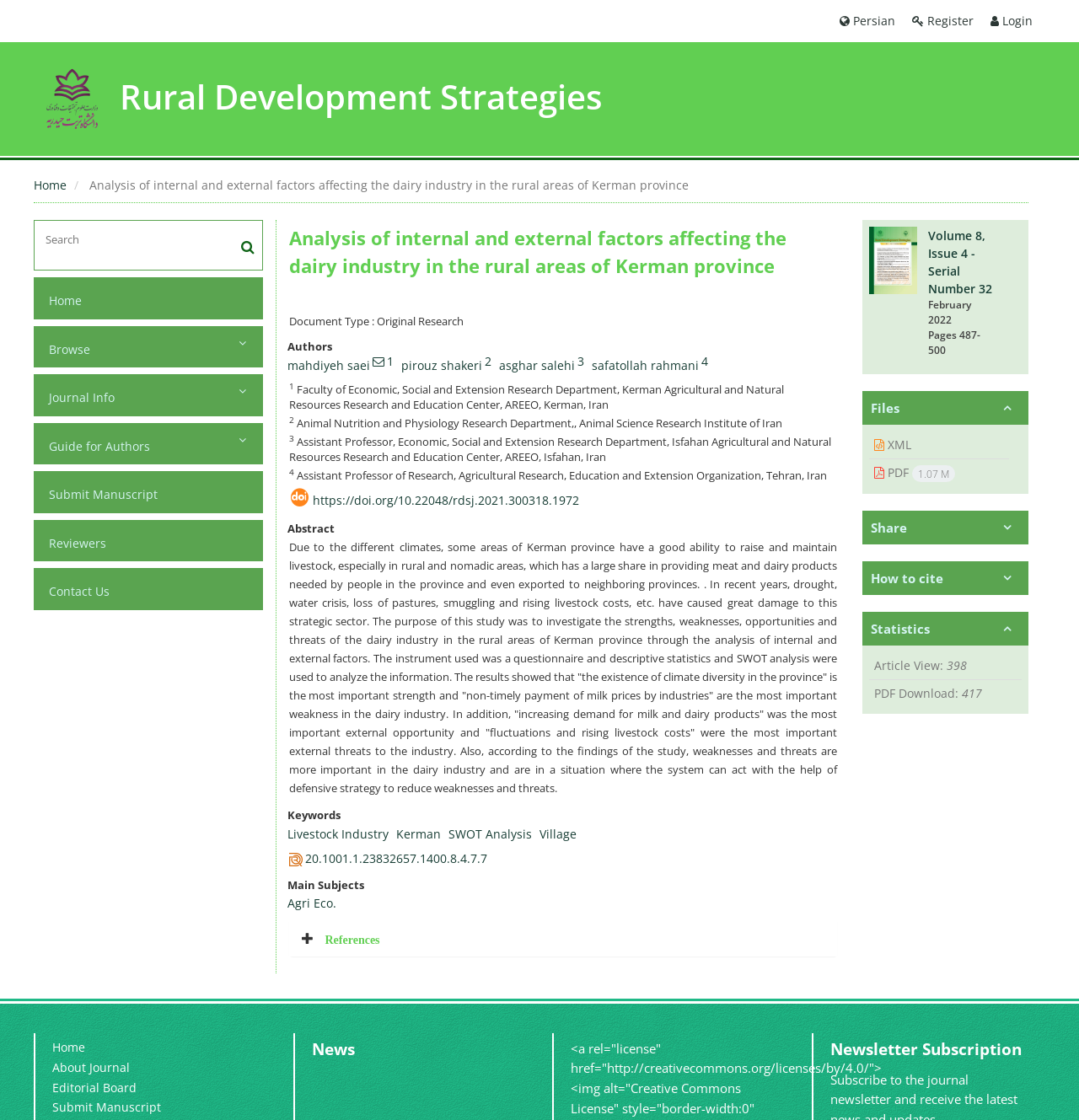What is the most important strength of the dairy industry?
Using the image as a reference, answer the question with a short word or phrase.

Existence of climate diversity in the province